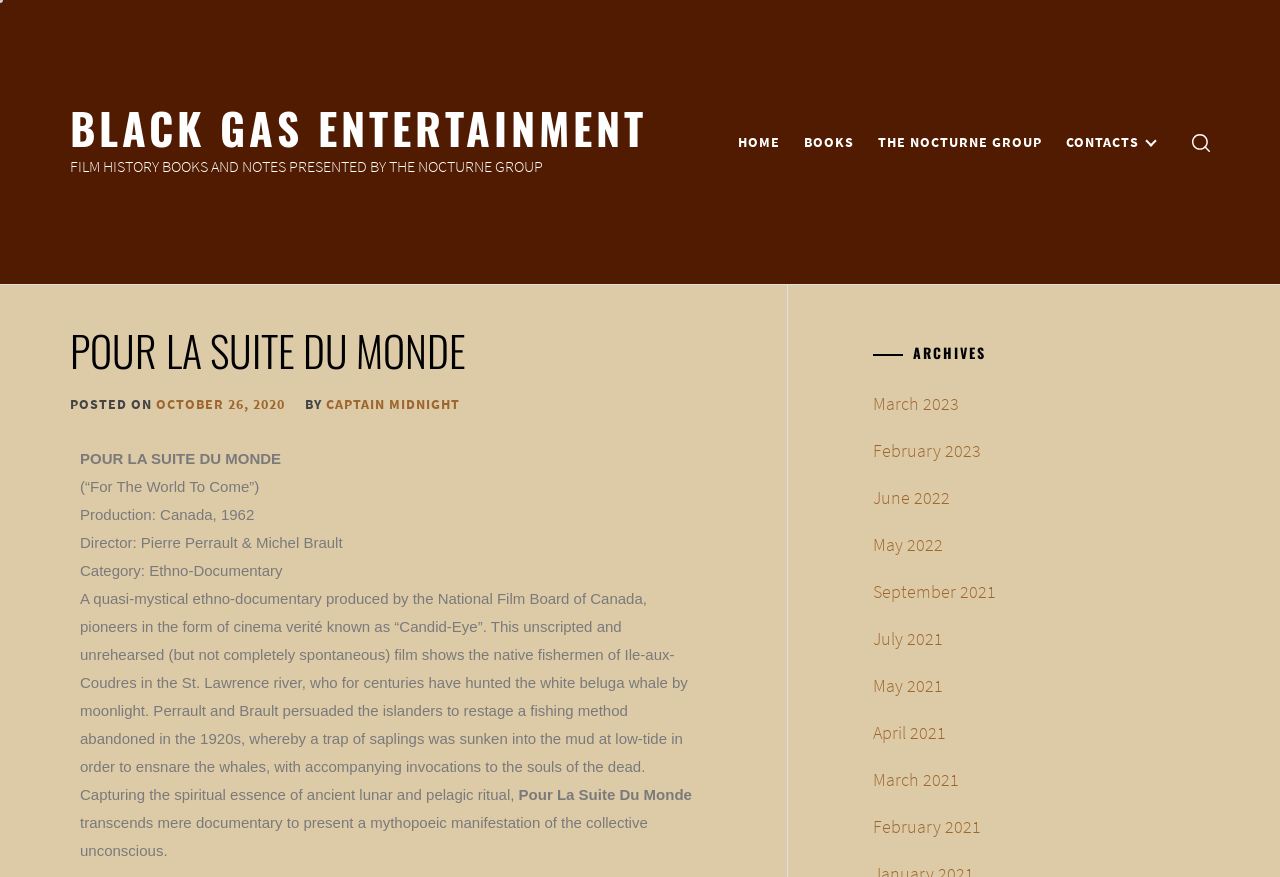Please find the bounding box coordinates of the section that needs to be clicked to achieve this instruction: "go to home page".

[0.569, 0.143, 0.617, 0.181]